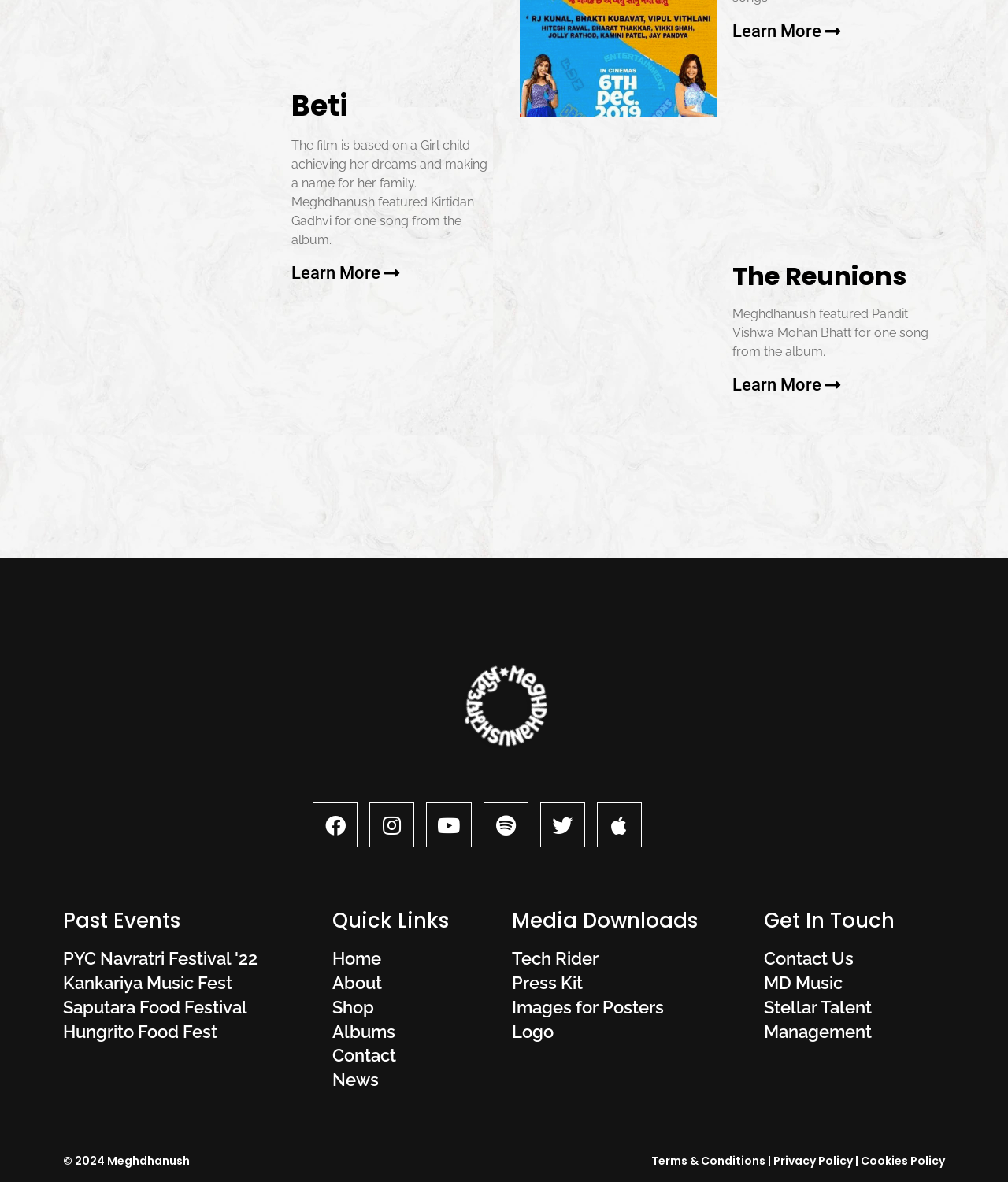Locate the bounding box coordinates of the element you need to click to accomplish the task described by this instruction: "Visit Facebook page".

[0.31, 0.679, 0.355, 0.717]